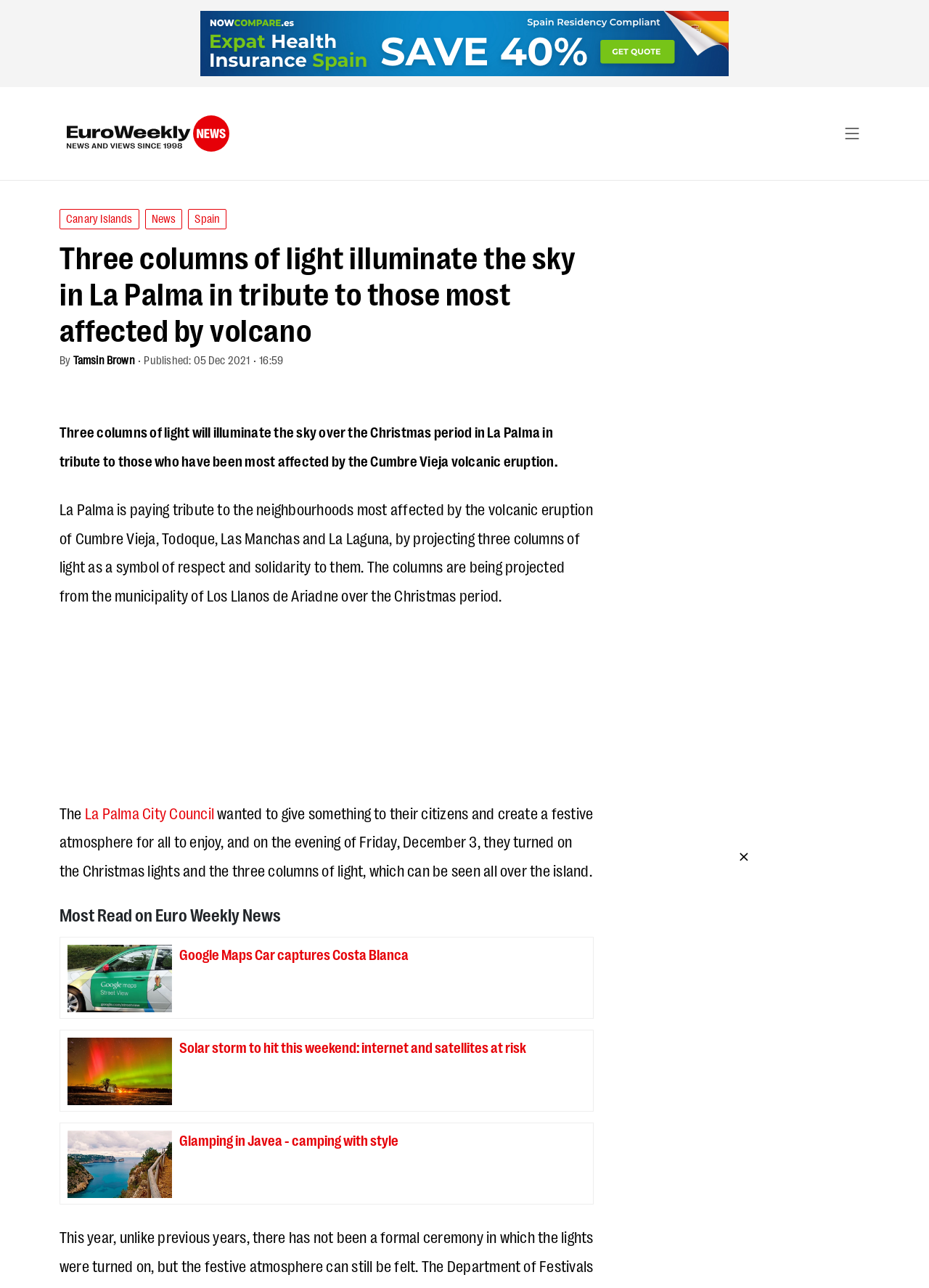Can you identify the bounding box coordinates of the clickable region needed to carry out this instruction: 'Read the most read news about Google Maps Car captures Costa Blanca'? The coordinates should be four float numbers within the range of 0 to 1, stated as [left, top, right, bottom].

[0.193, 0.734, 0.63, 0.747]